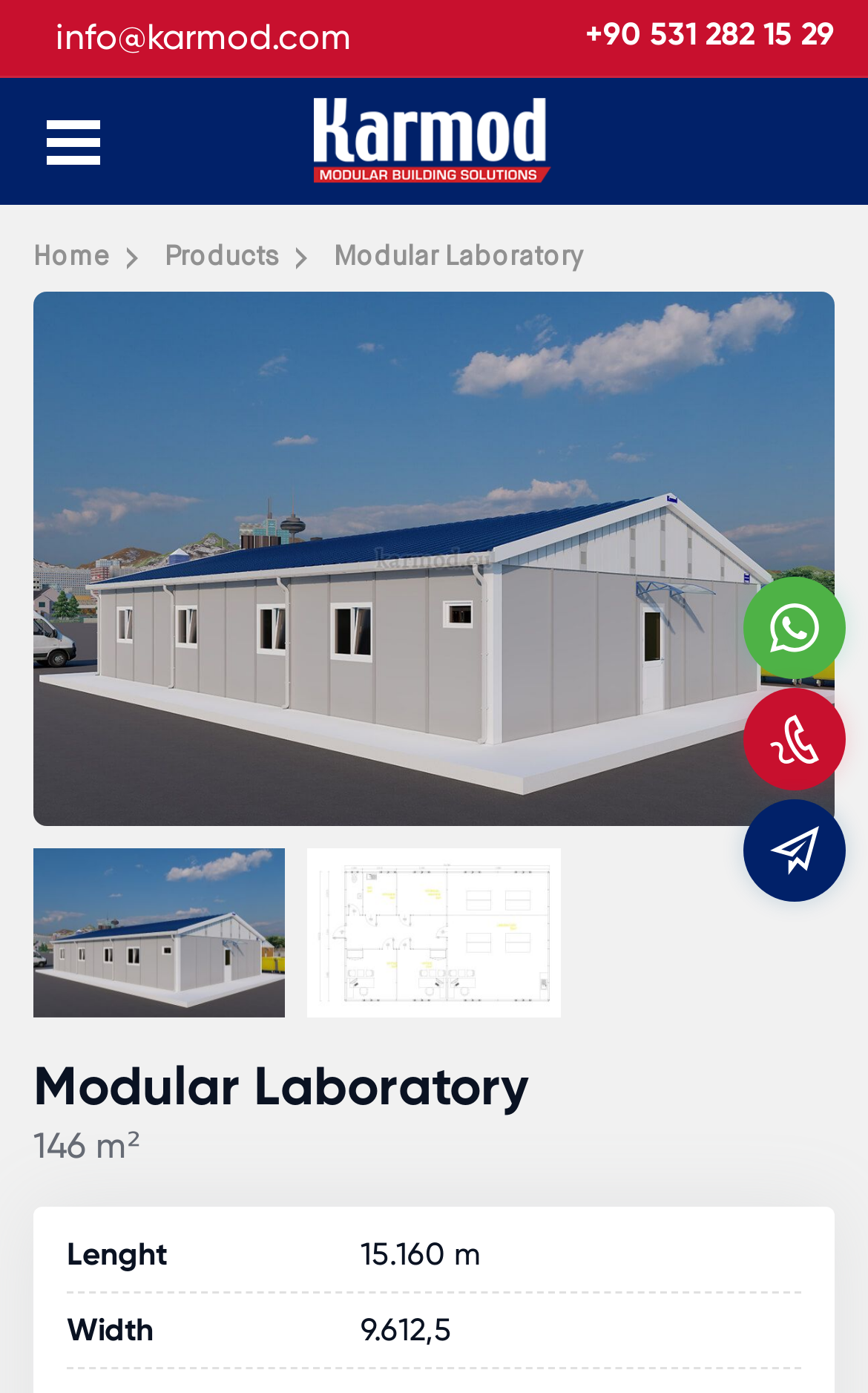What is the area of the laboratory?
Could you please answer the question thoroughly and with as much detail as possible?

I found the area of the laboratory by looking at the static text element with the OCR text '146 m²' which is a sibling element of the elements describing the length and width of the laboratory.